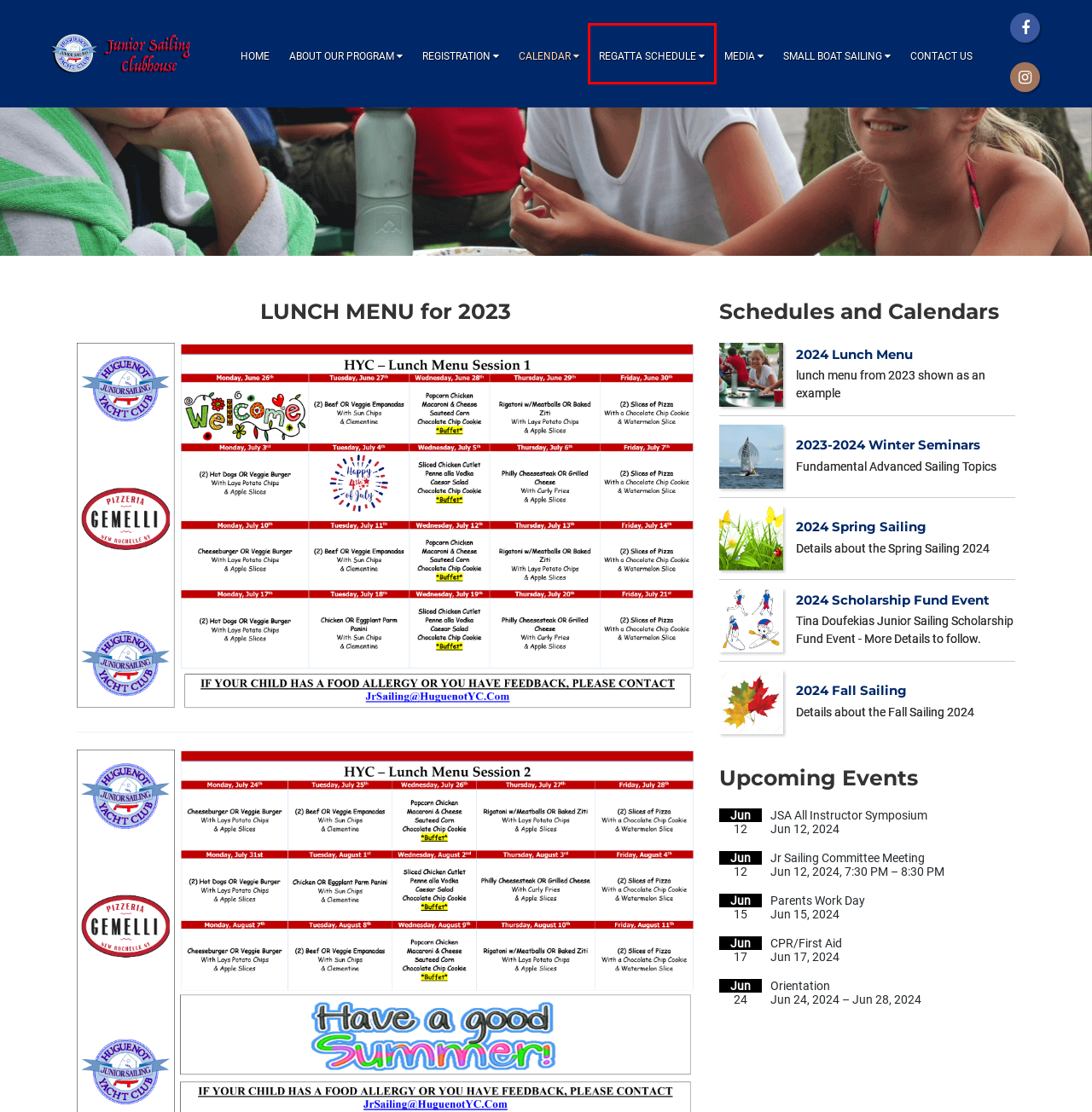Given a screenshot of a webpage with a red bounding box, please pick the webpage description that best fits the new webpage after clicking the element inside the bounding box. Here are the candidates:
A. 2024 Scholarship Fund Event :: JuniorSailingClubhouse
B. Junior Sailing Winter Seminars
C. Regatta Schedule :: JuniorSailingClubhouse
D. Registration :: JuniorSailingClubhouse
E. Contact Us :: JuniorSailingClubhouse
F. 2024 Spring Sailing :: JuniorSailingClubhouse
G. Calendar :: JuniorSailingClubhouse
H. About Our Program :: JuniorSailingClubhouse

C